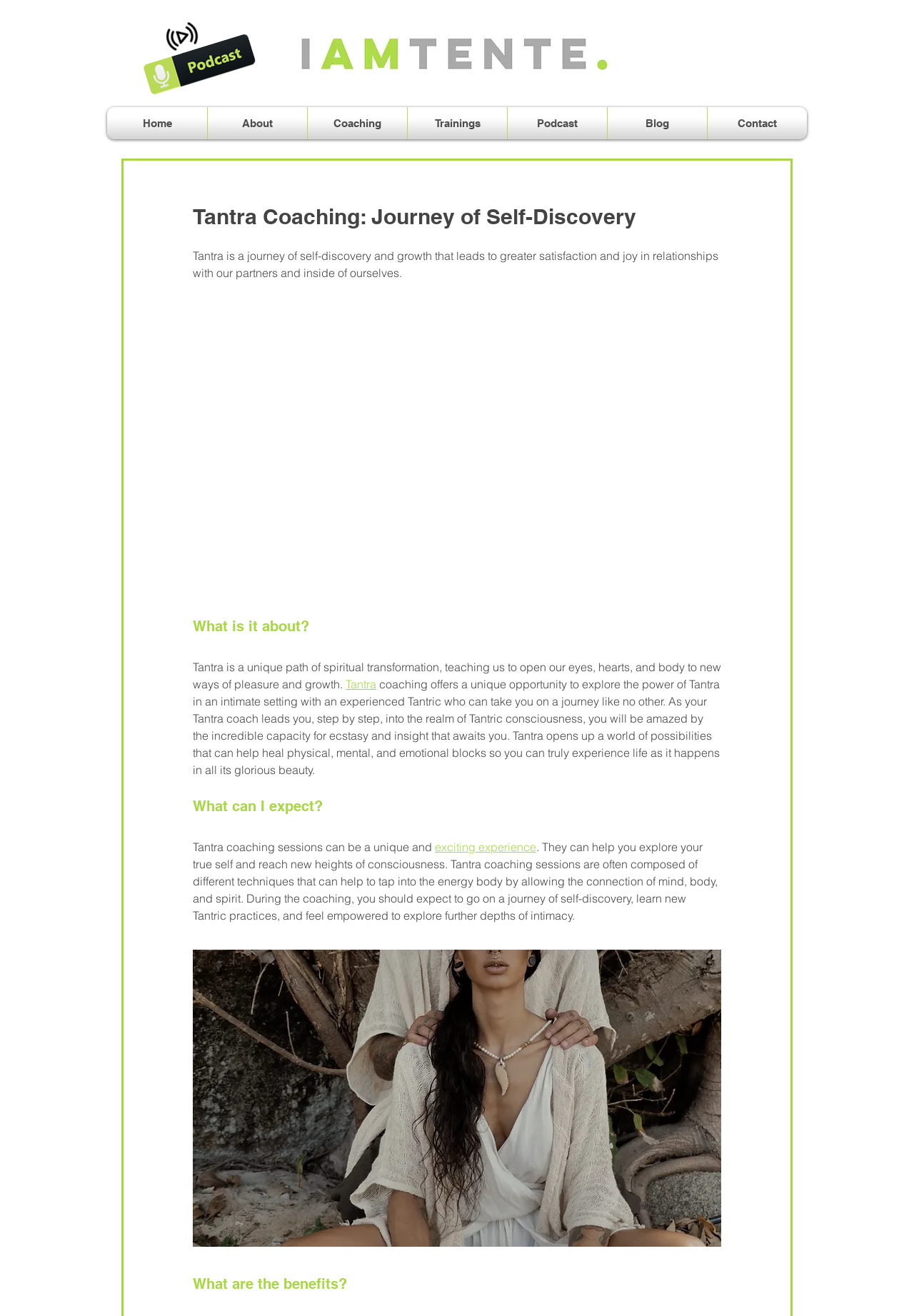How many navigation links are available on the webpage?
Please provide a comprehensive answer based on the contents of the image.

The webpage has a navigation section with 7 links: Home, About, Coaching, Trainings, Podcast, Blog, and Contact. These links are available for users to navigate to different sections of the webpage.